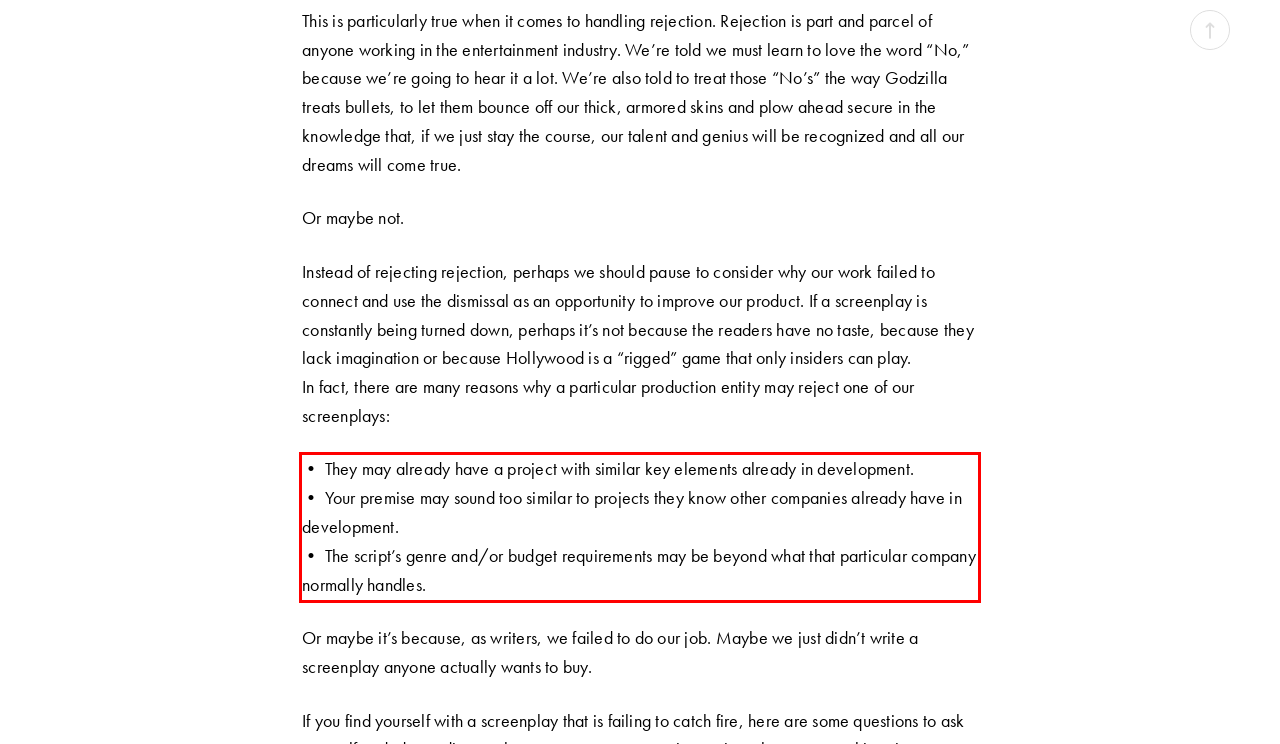Perform OCR on the text inside the red-bordered box in the provided screenshot and output the content.

• They may already have a project with similar key elements already in development. • Your premise may sound too similar to projects they know other companies already have in development. • The script’s genre and/or budget requirements may be beyond what that particular company normally handles.